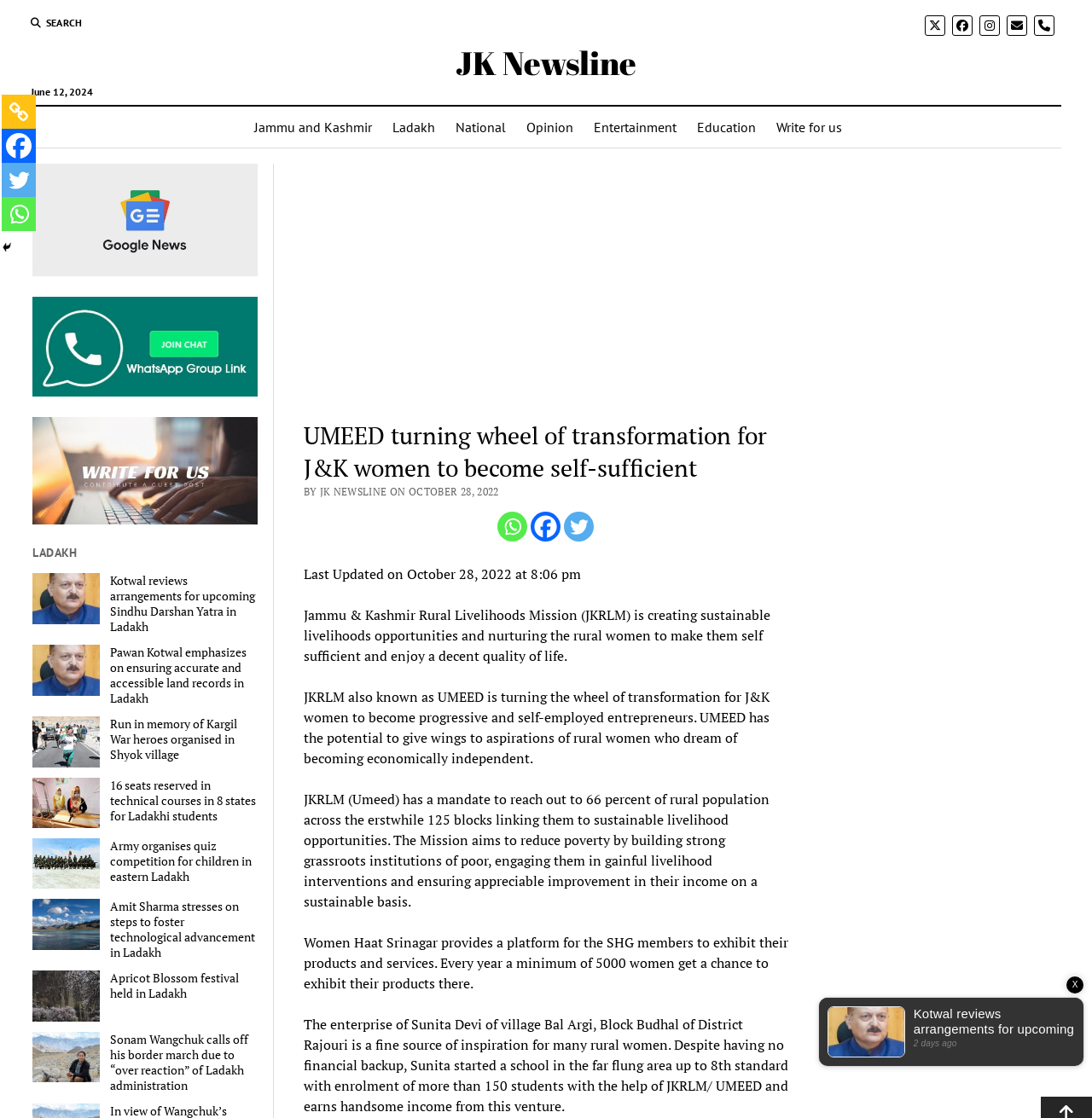Provide an in-depth caption for the webpage.

This webpage is about Jammu and Kashmir Rural Livelihoods Mission (JKRLM), also known as UMEED, which aims to create sustainable livelihood opportunities and empower rural women to become self-sufficient. 

At the top of the page, there is a search button and social media links, including Twitter, Facebook, Instagram, and email. Below these links, there is a news section with links to various news articles, including JK Newsline, Jammu and Kashmir, Ladakh, National, Opinion, Entertainment, Education, and Write for us. 

On the left side of the page, there are three figures with links, followed by a heading "LADAKH" and several news articles related to Ladakh, including "Kotwal reviews arrangements for upcoming Sindhu Darshan Yatra in Ladakh" and "Run in memory of Kargil War heroes organised in Shyok village". One of the articles has an image of women artisans from Ladakh making Pashmina clothing.

In the middle of the page, there is a section with an iframe for an advertisement, followed by a heading "UMEED turning wheel of transformation for J&K women to become self-sufficient". Below this heading, there are several paragraphs of text describing the mission and goals of JKRLM, including creating sustainable livelihood opportunities and empowering rural women. There are also social media links and a static text "Last Updated on October 28, 2022 at 8:06 pm".

Further down the page, there are more paragraphs of text describing the mission's goals and achievements, including providing a platform for rural women to exhibit their products and services, and supporting entrepreneurs like Sunita Devi, who started a school in a rural area with the help of JKRLM/ UMEED. 

At the bottom of the page, there are more social media links and a generic "Hide" button. On the right side of the page, there is an image related to the news article "Kotwal reviews arrangements for upcoming Sindhu Darshan Yatra in Ladakh", along with a static text "2 days ago".